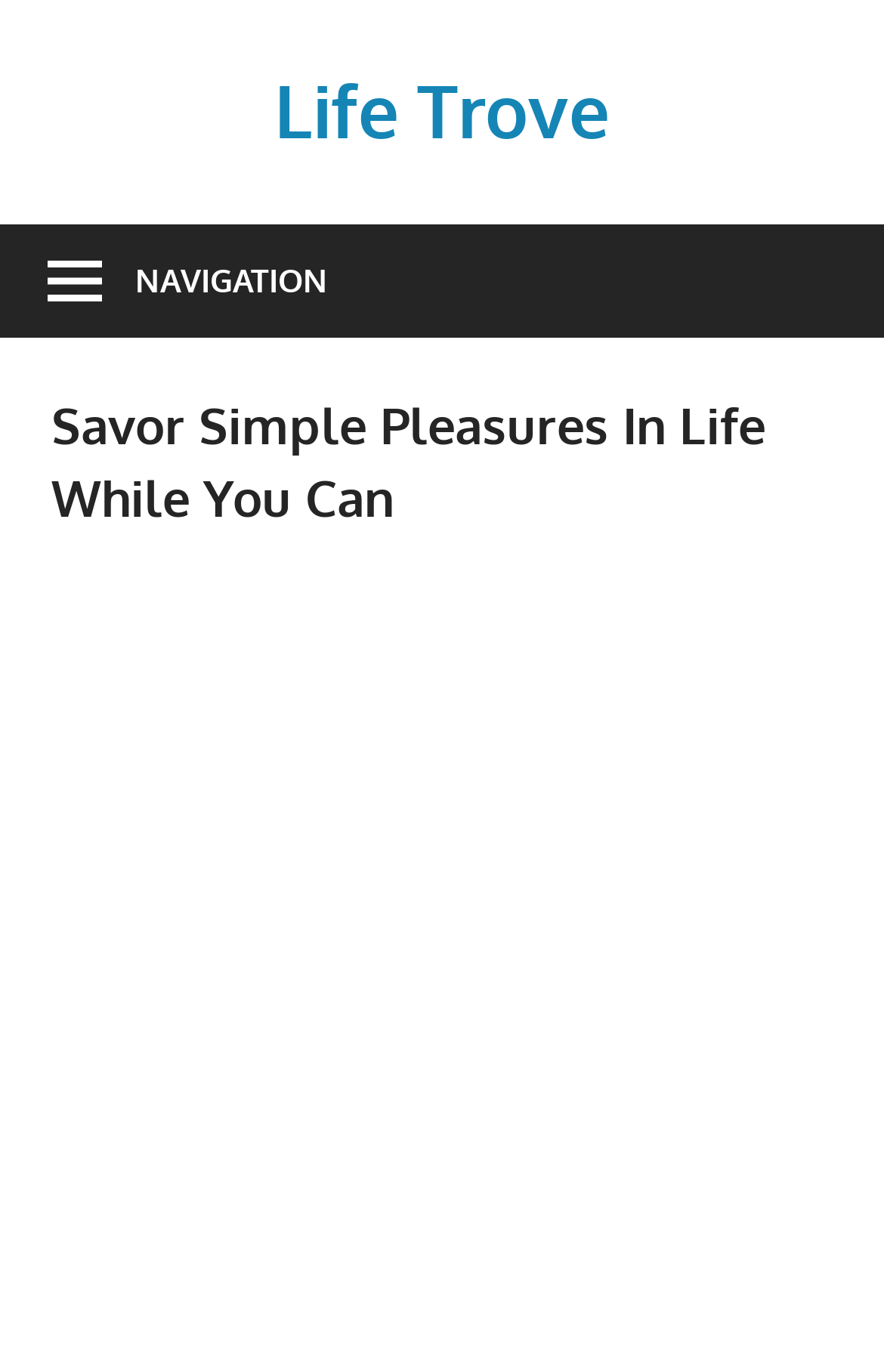What type of element is used for navigation?
Based on the image, please offer an in-depth response to the question.

The navigation element is a button, as indicated by the button element with the text 'NAVIGATION' and the expanded attribute set to false, which suggests that it controls a menu.